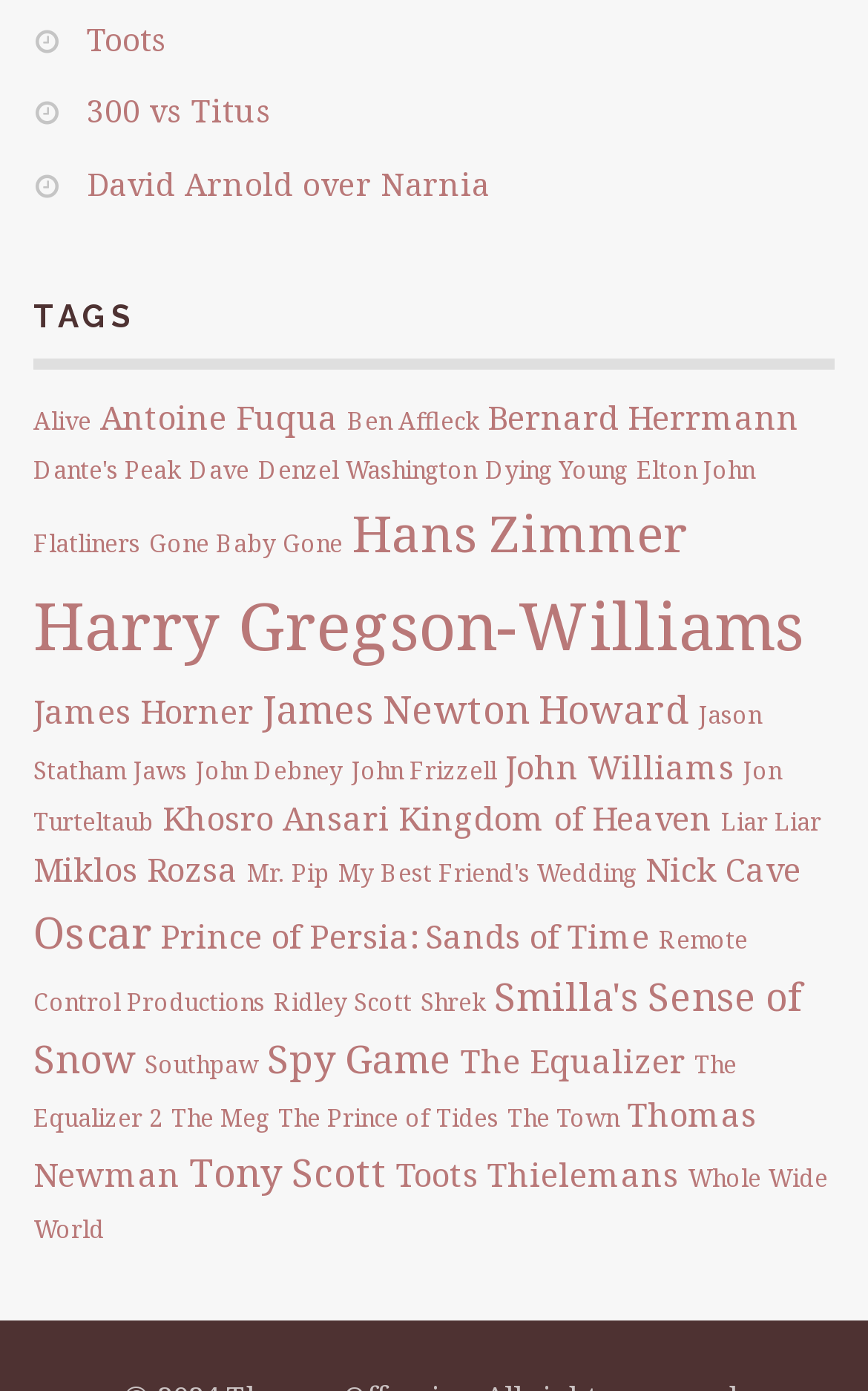Identify the bounding box coordinates of the clickable section necessary to follow the following instruction: "Visit the 'The Equalizer' link". The coordinates should be presented as four float numbers from 0 to 1, i.e., [left, top, right, bottom].

[0.531, 0.745, 0.79, 0.777]